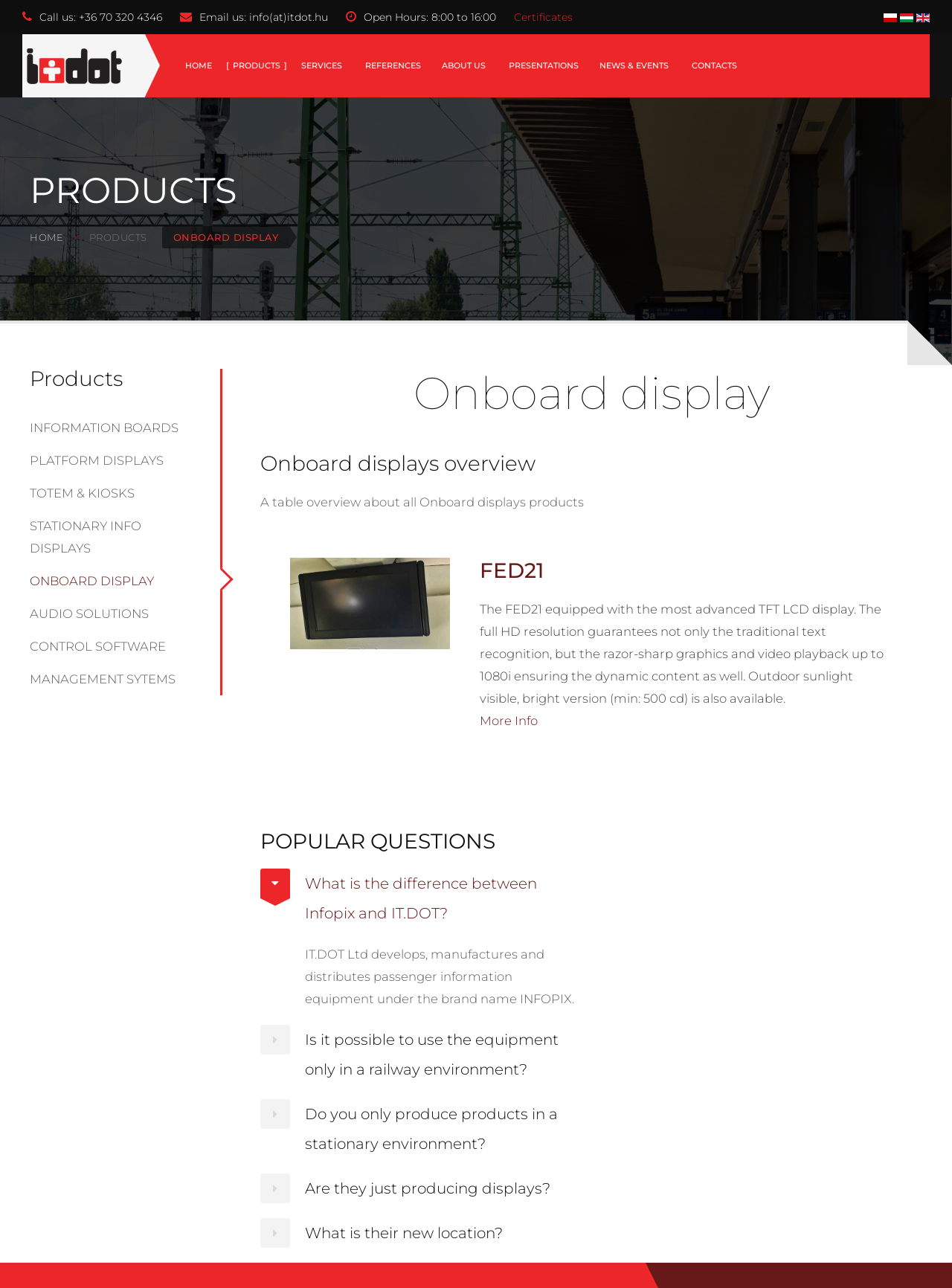What is the company's phone number?
Please provide a comprehensive answer to the question based on the webpage screenshot.

The phone number can be found in the top section of the webpage, next to the 'Call us:' text.